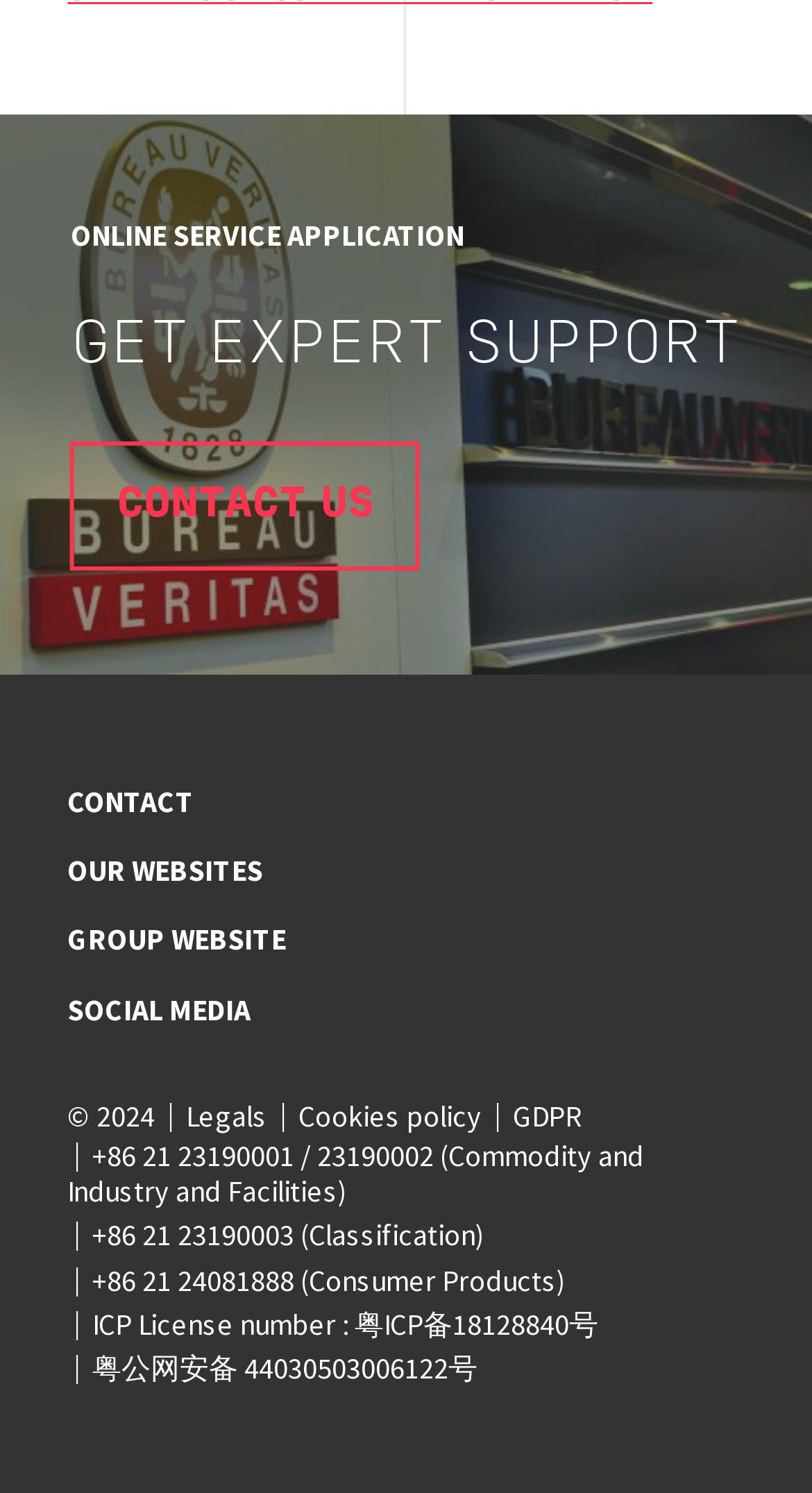What is the copyright year?
Please utilize the information in the image to give a detailed response to the question.

The copyright year can be found at the bottom of the webpage, where it is written as '© 2024'.